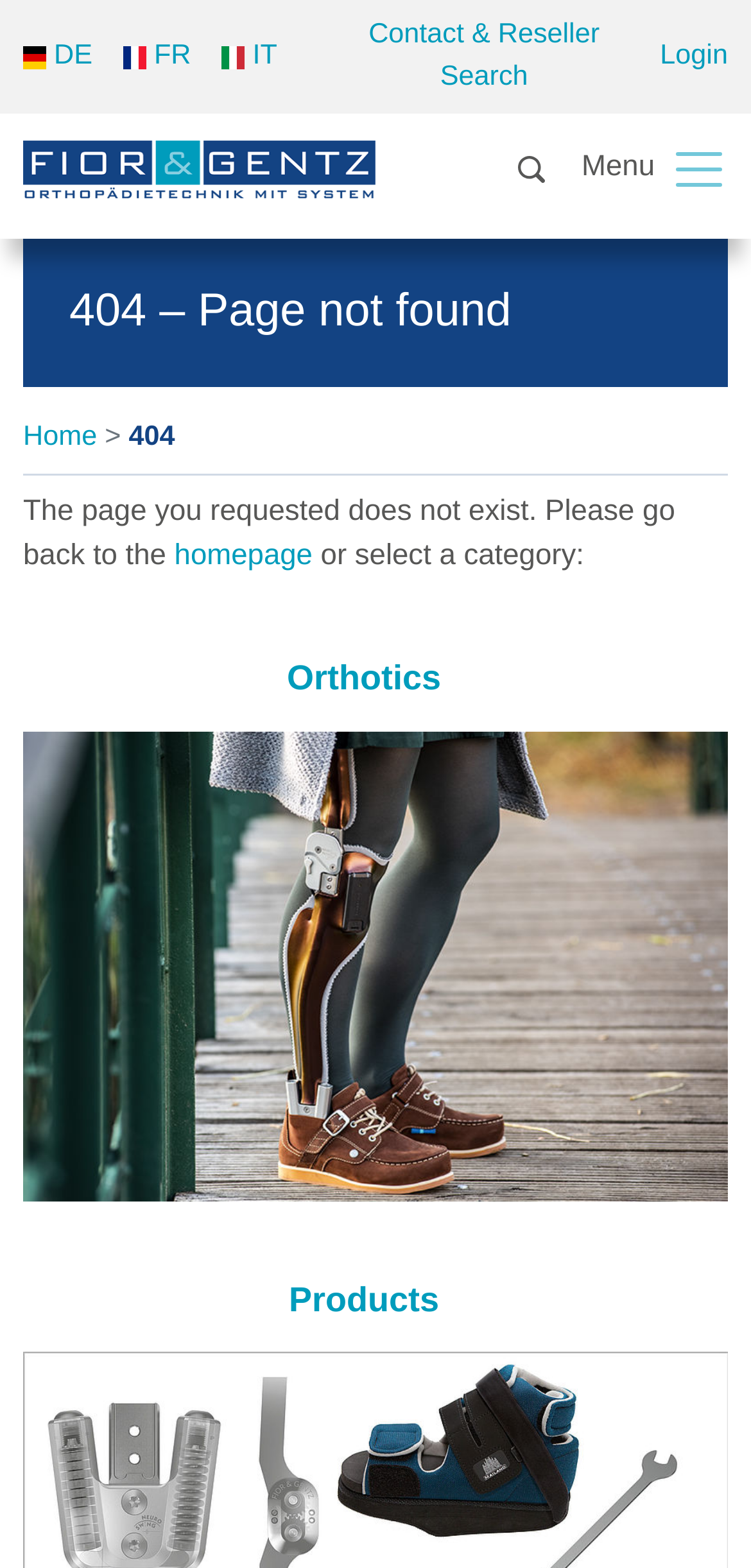Locate the bounding box coordinates of the element I should click to achieve the following instruction: "toggle navigation".

[0.892, 0.089, 0.969, 0.126]